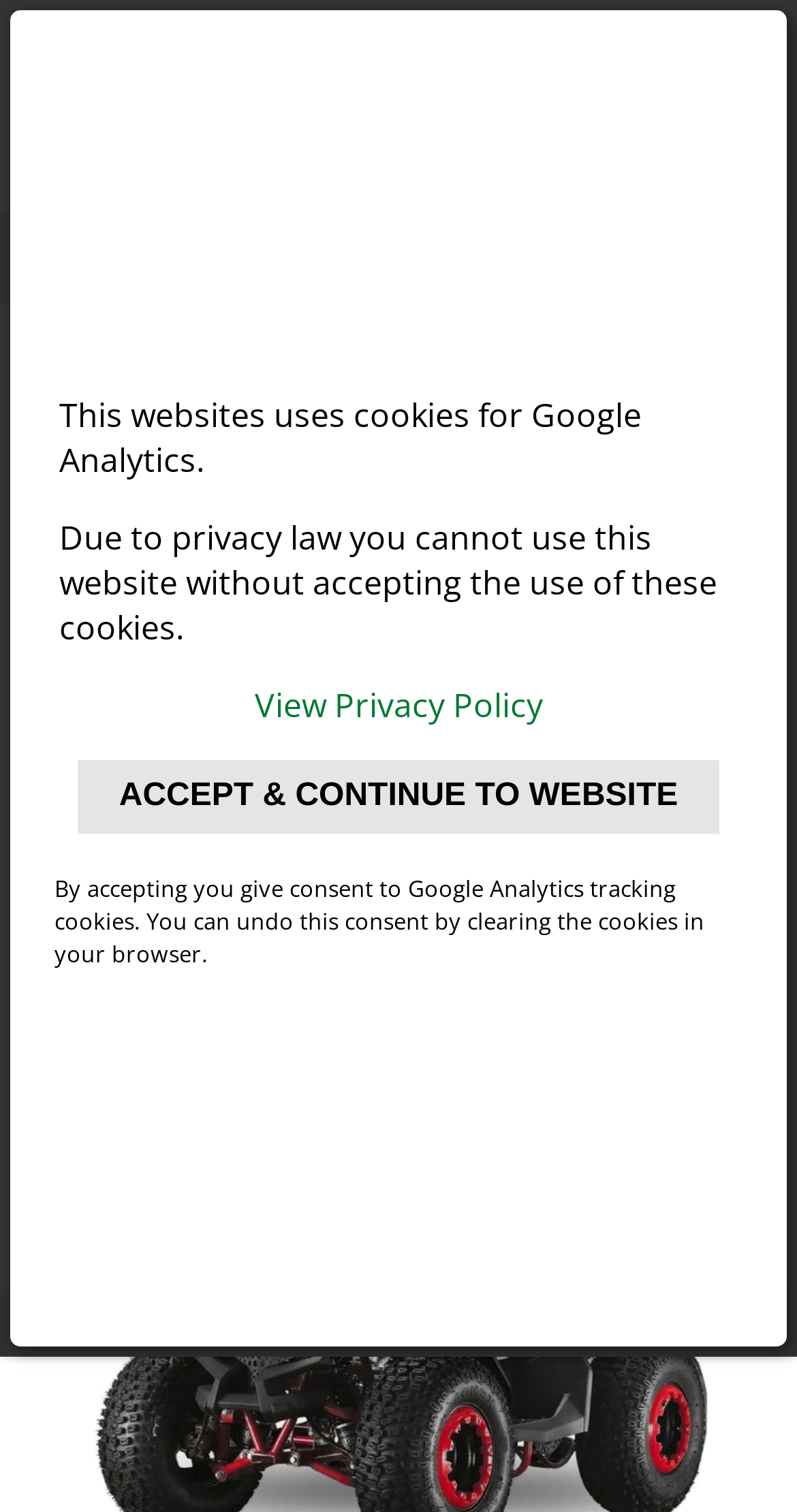Bounding box coordinates should be in the format (top-left x, top-left y, bottom-right x, bottom-right y) and all values should be floating point numbers between 0 and 1. Determine the bounding box coordinate for the UI element described as: Accept & continue to website

[0.098, 0.503, 0.902, 0.551]